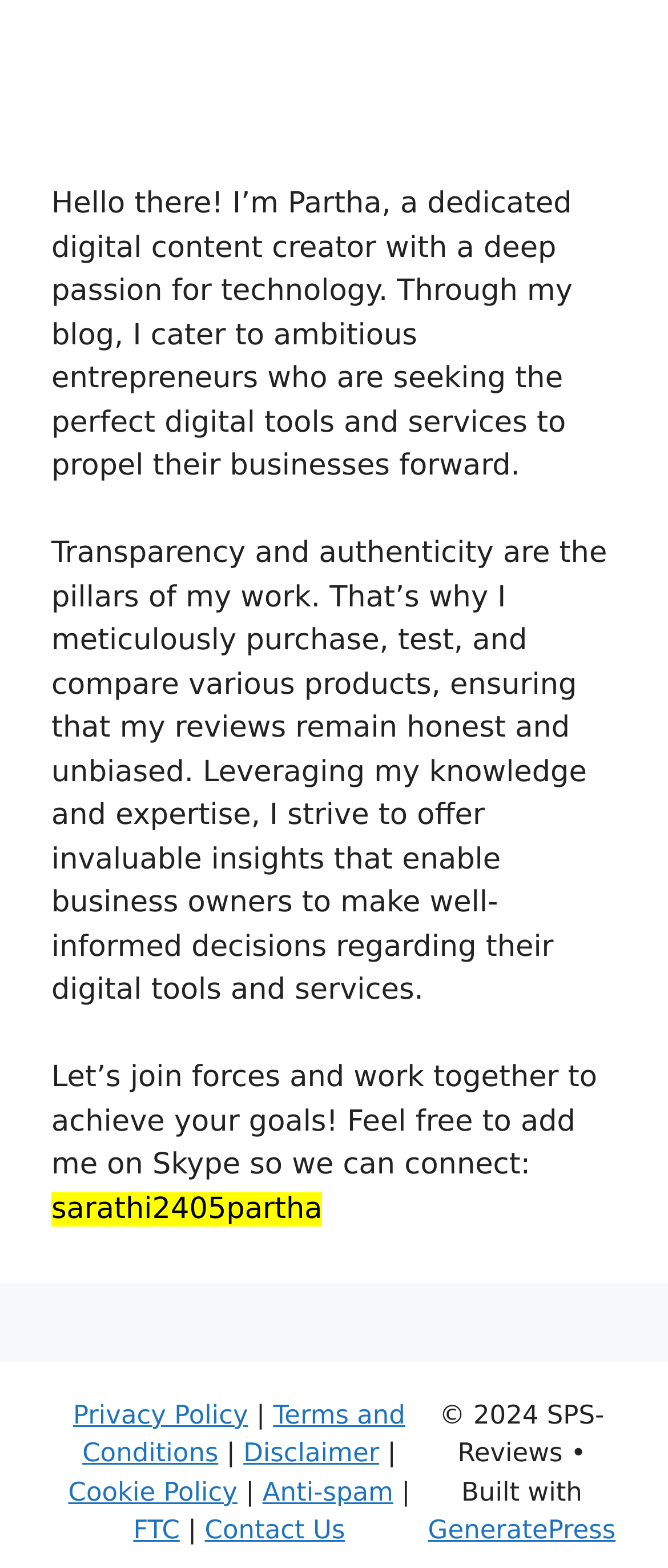Find the bounding box of the element with the following description: "Terms and Conditions". The coordinates must be four float numbers between 0 and 1, formatted as [left, top, right, bottom].

[0.123, 0.893, 0.607, 0.937]